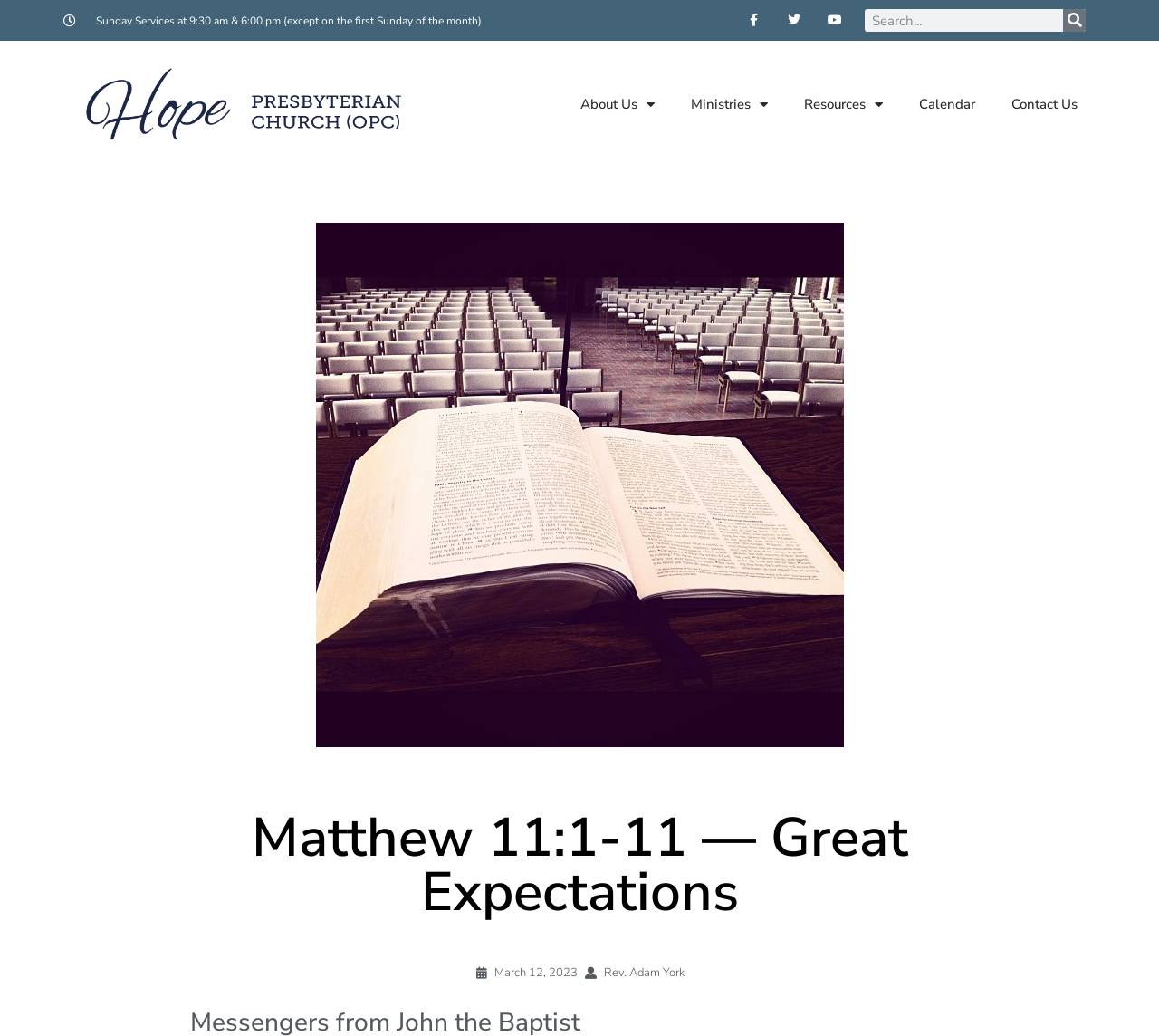Who is the author of the article?
Look at the screenshot and provide an in-depth answer.

I found the answer by looking at the link 'Rev. Adam York' which is located below the article title and date.